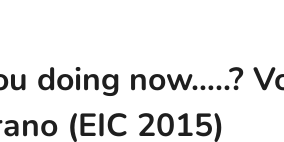What is the purpose of the blog post series?
Based on the image, answer the question with a single word or brief phrase.

To engage readers with updates and experiences